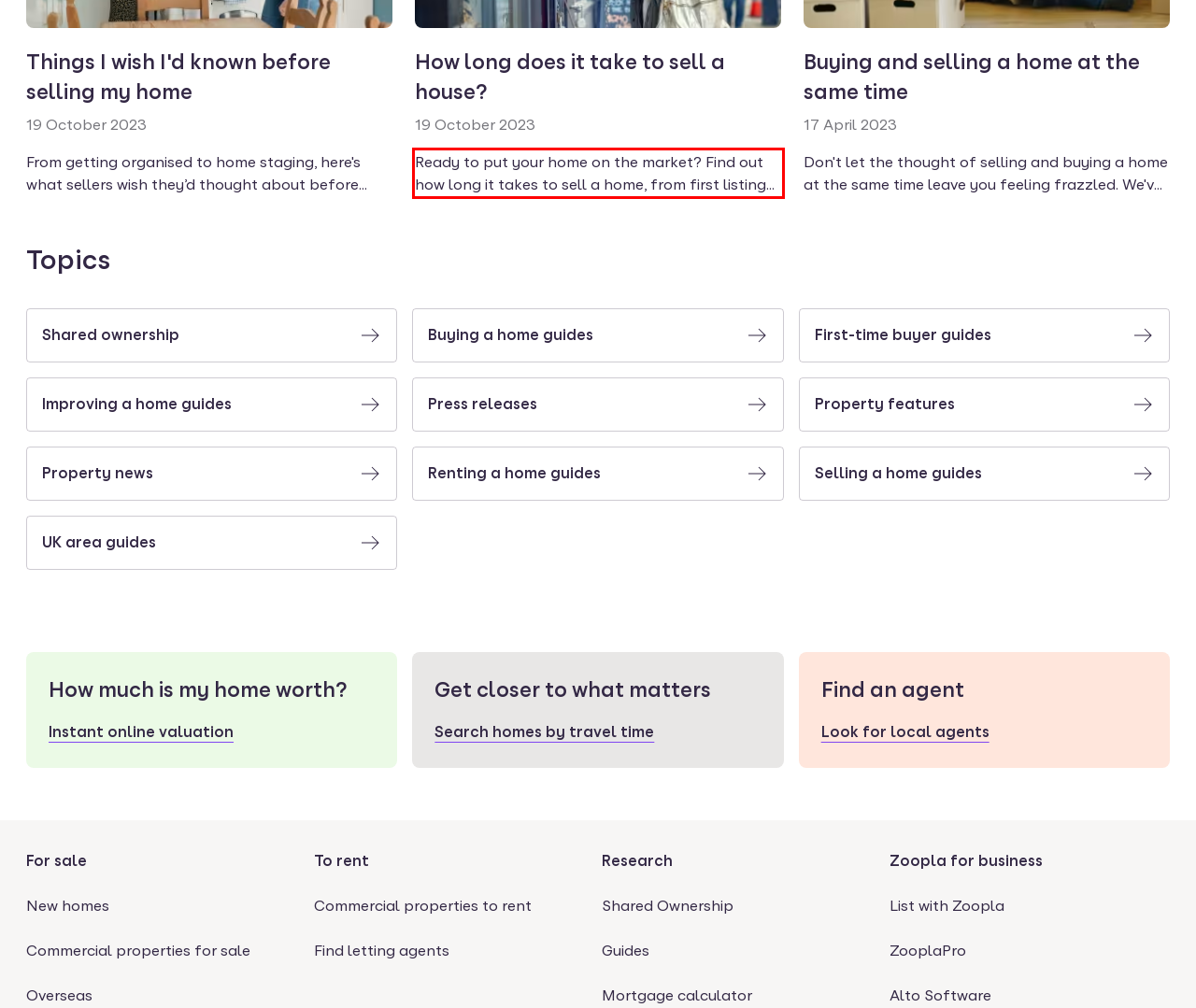Please look at the webpage screenshot and extract the text enclosed by the red bounding box.

Ready to put your home on the market? Find out how long it takes to sell a home, from first listing your property to handing over the keys.